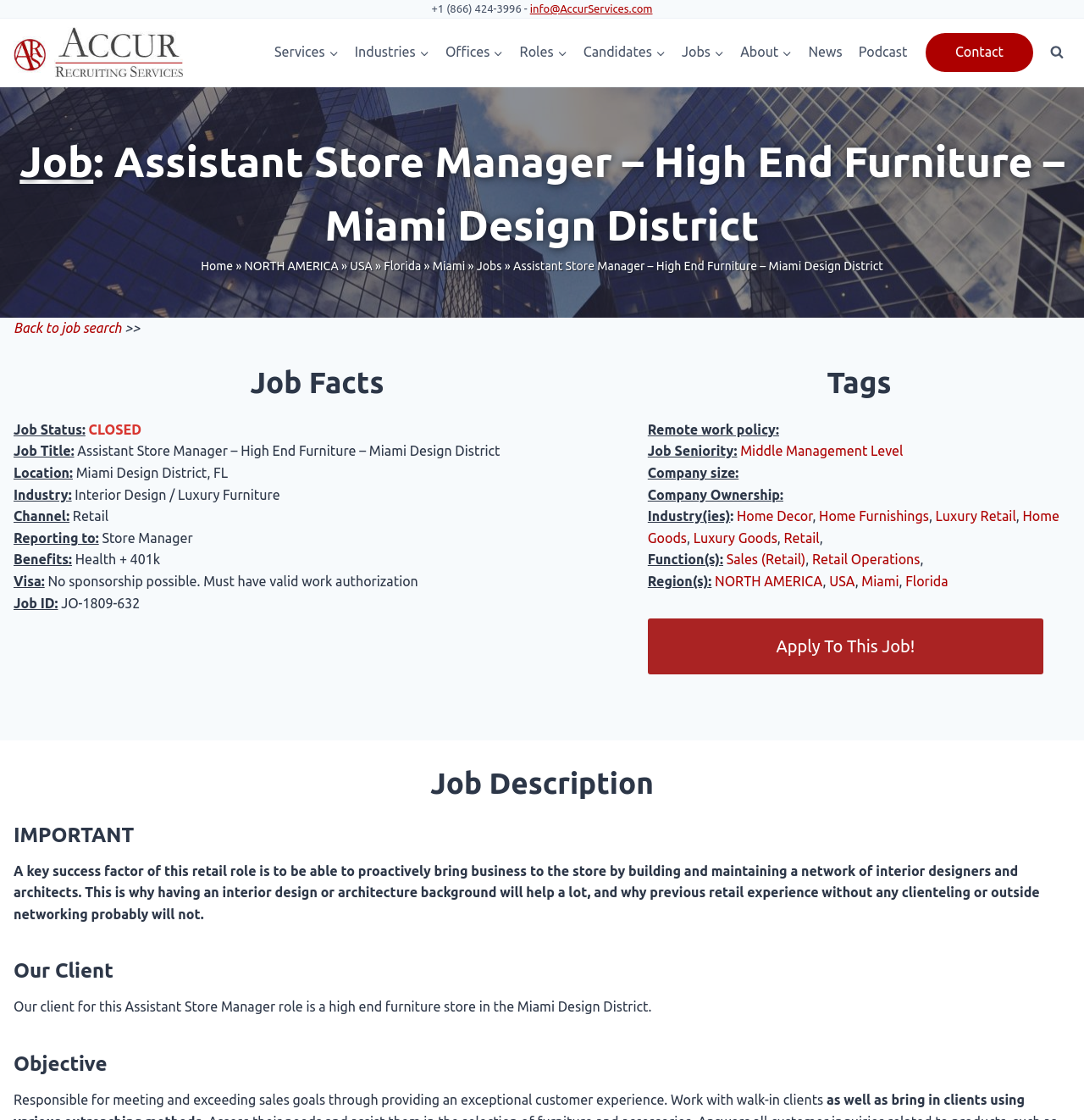What is the industry of the company?
Utilize the information in the image to give a detailed answer to the question.

I found the industry by looking at the 'Job Facts' section, where it says 'Industry: Interior Design / Luxury Furniture'.